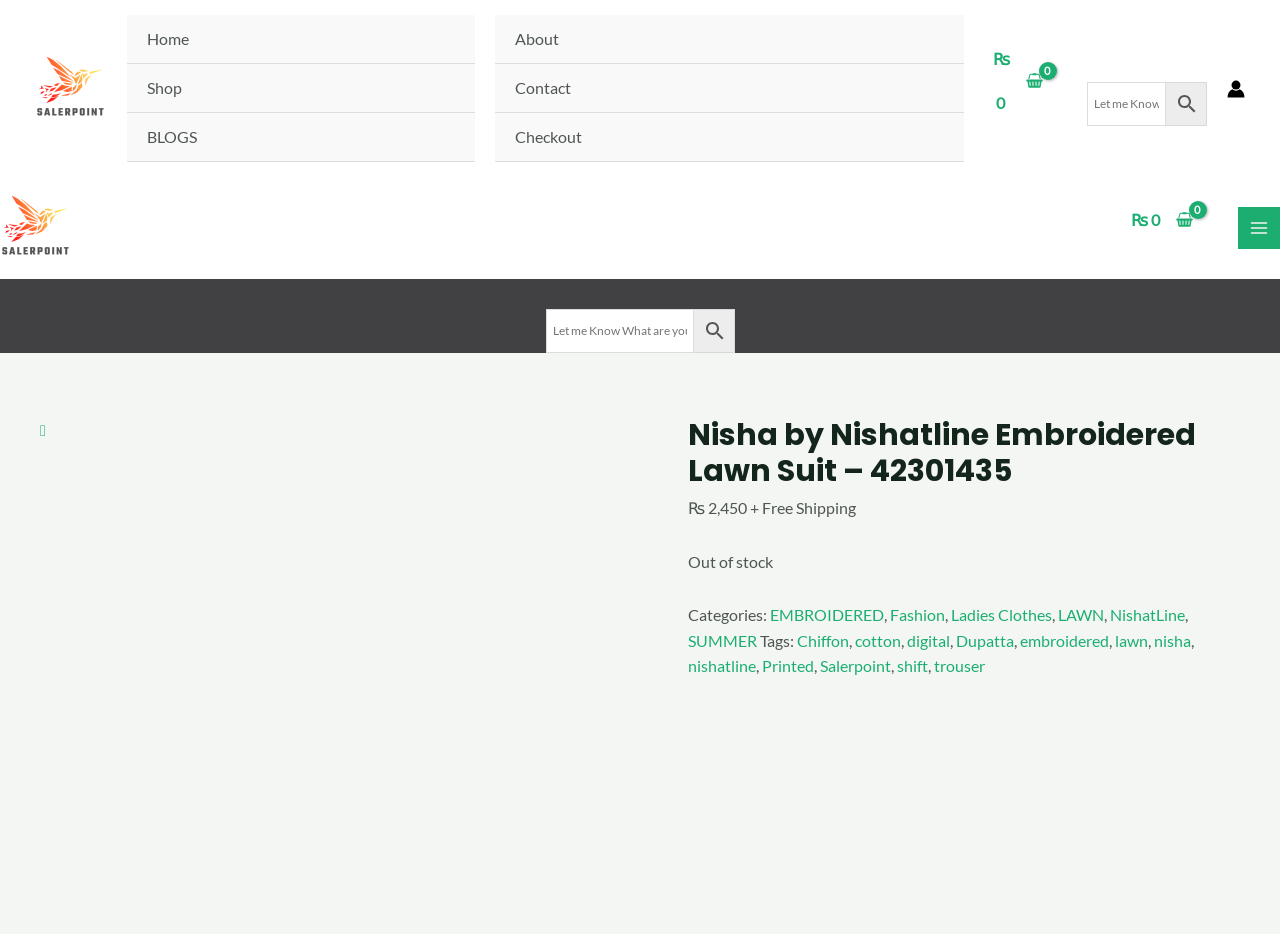Respond with a single word or short phrase to the following question: 
What is the status of the product?

Out of stock